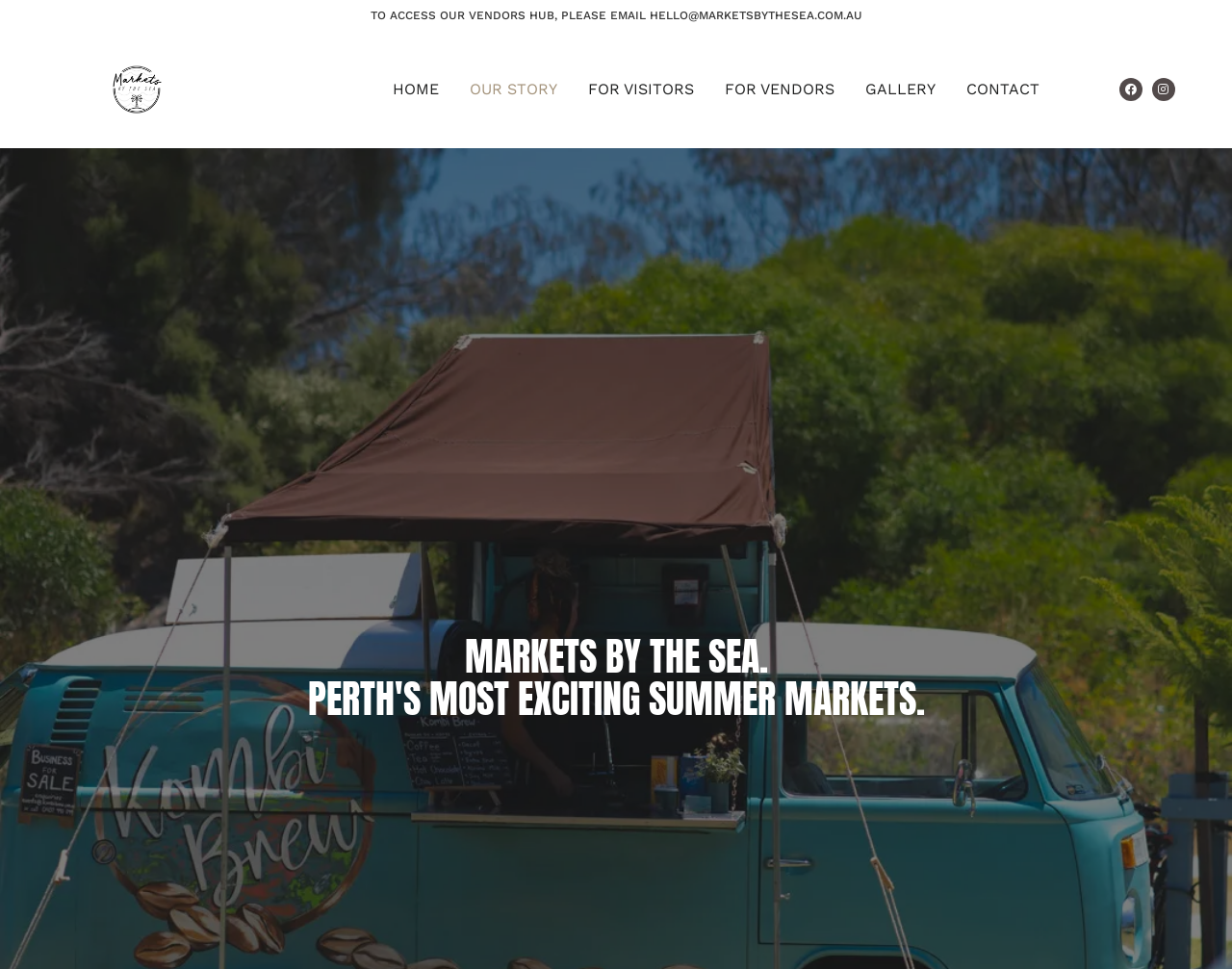Please find the bounding box coordinates for the clickable element needed to perform this instruction: "view our story".

[0.381, 0.078, 0.452, 0.107]